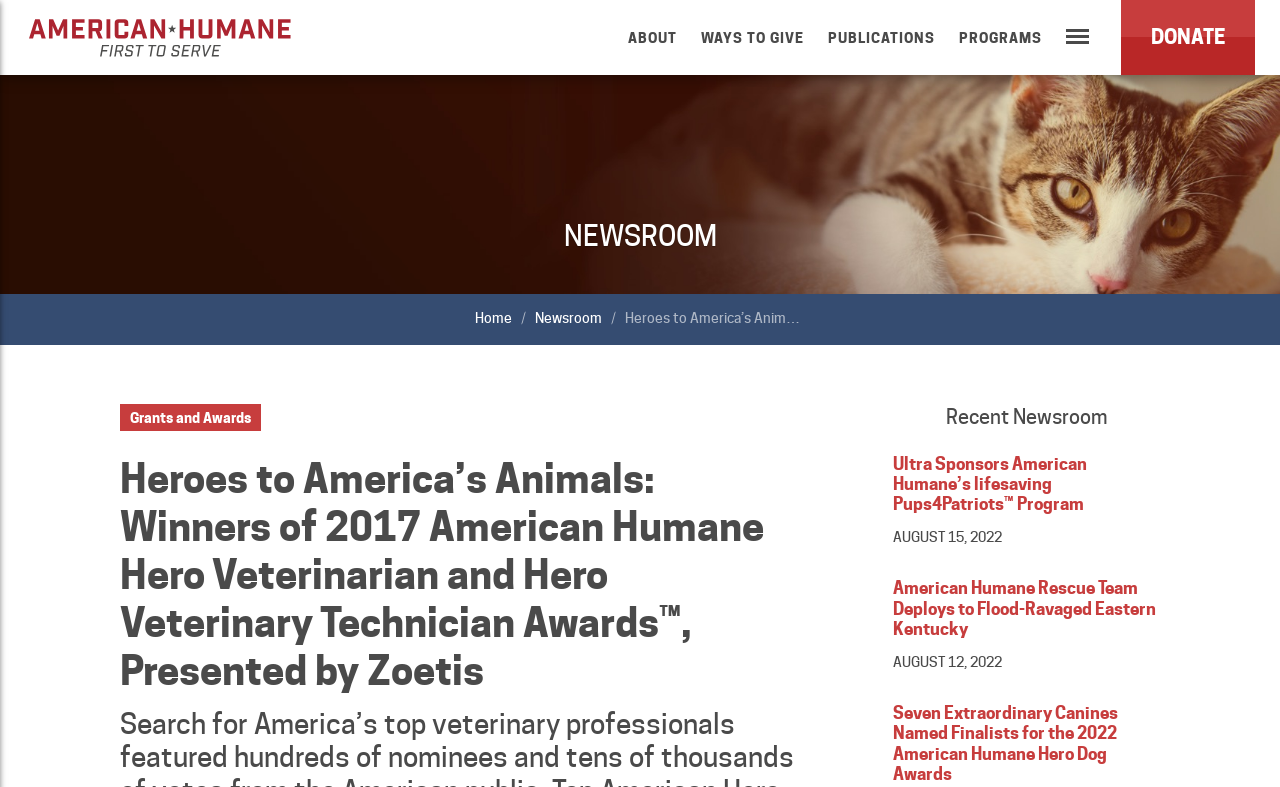Extract the heading text from the webpage.

Heroes to America’s Animals: Winners of 2017 American Humane Hero Veterinarian and Hero Veterinary Technician Awards™, Presented by Zoetis